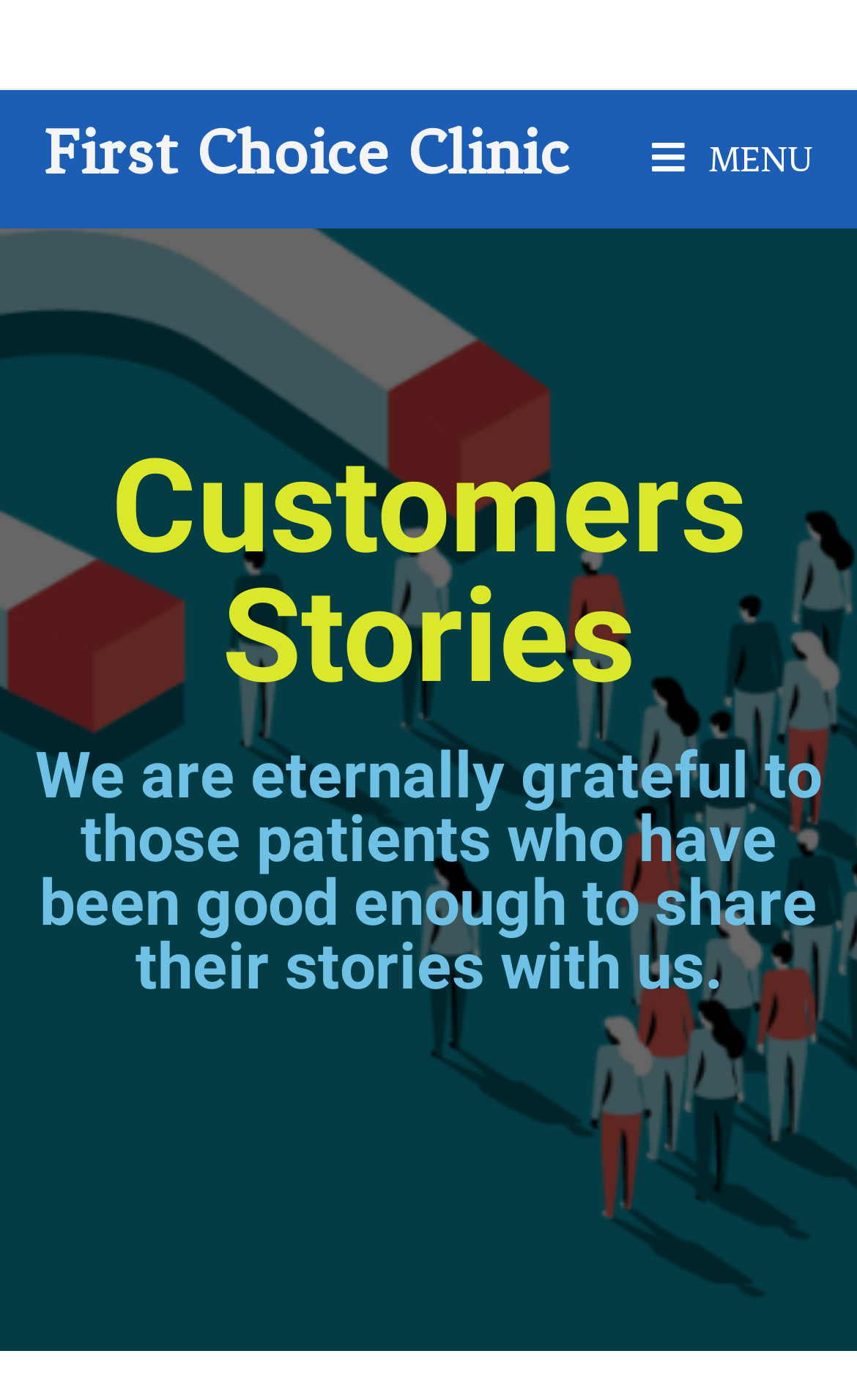Find the bounding box coordinates corresponding to the UI element with the description: "First Choice Clinic". The coordinates should be formatted as [left, top, right, bottom], with values as floats between 0 and 1.

[0.05, 0.083, 0.665, 0.135]